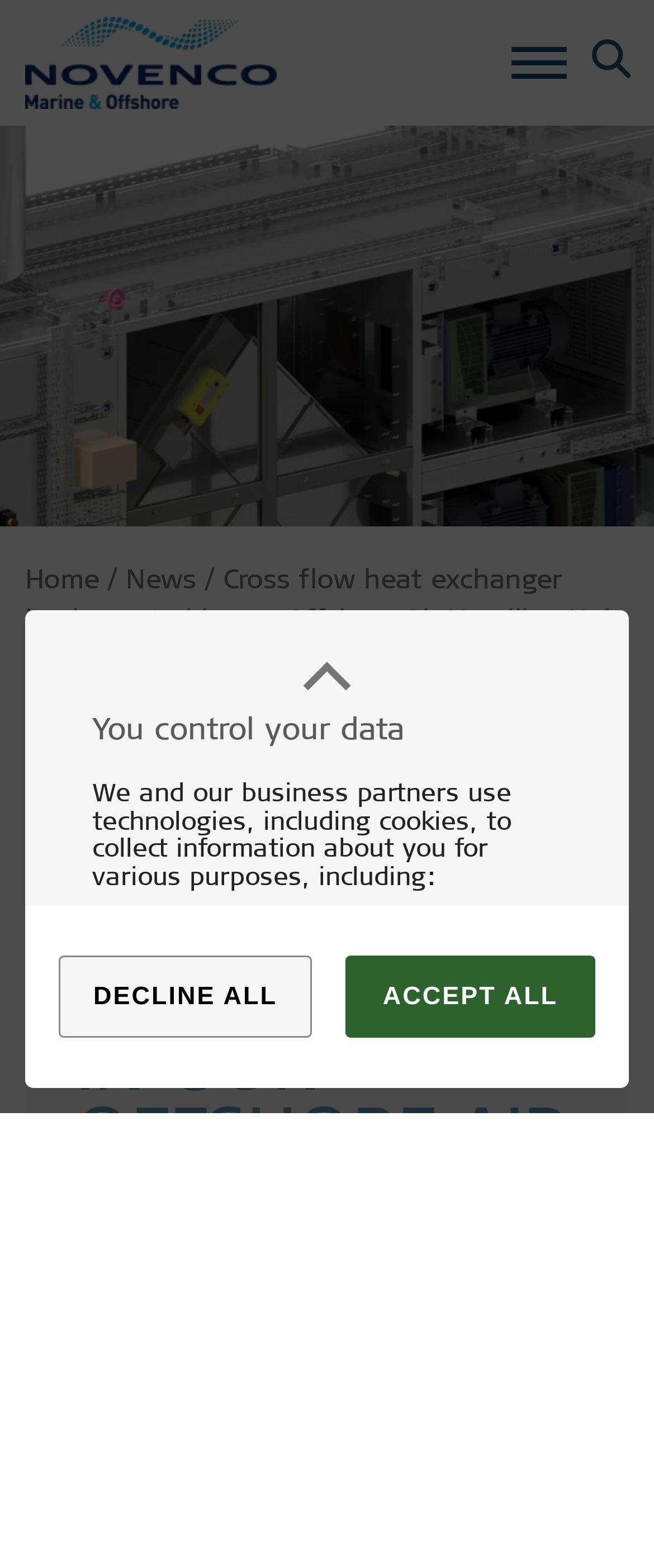Please determine the bounding box coordinates for the element that should be clicked to follow these instructions: "Click the Novenco Marine & Offshore link".

[0.038, 0.011, 0.423, 0.07]